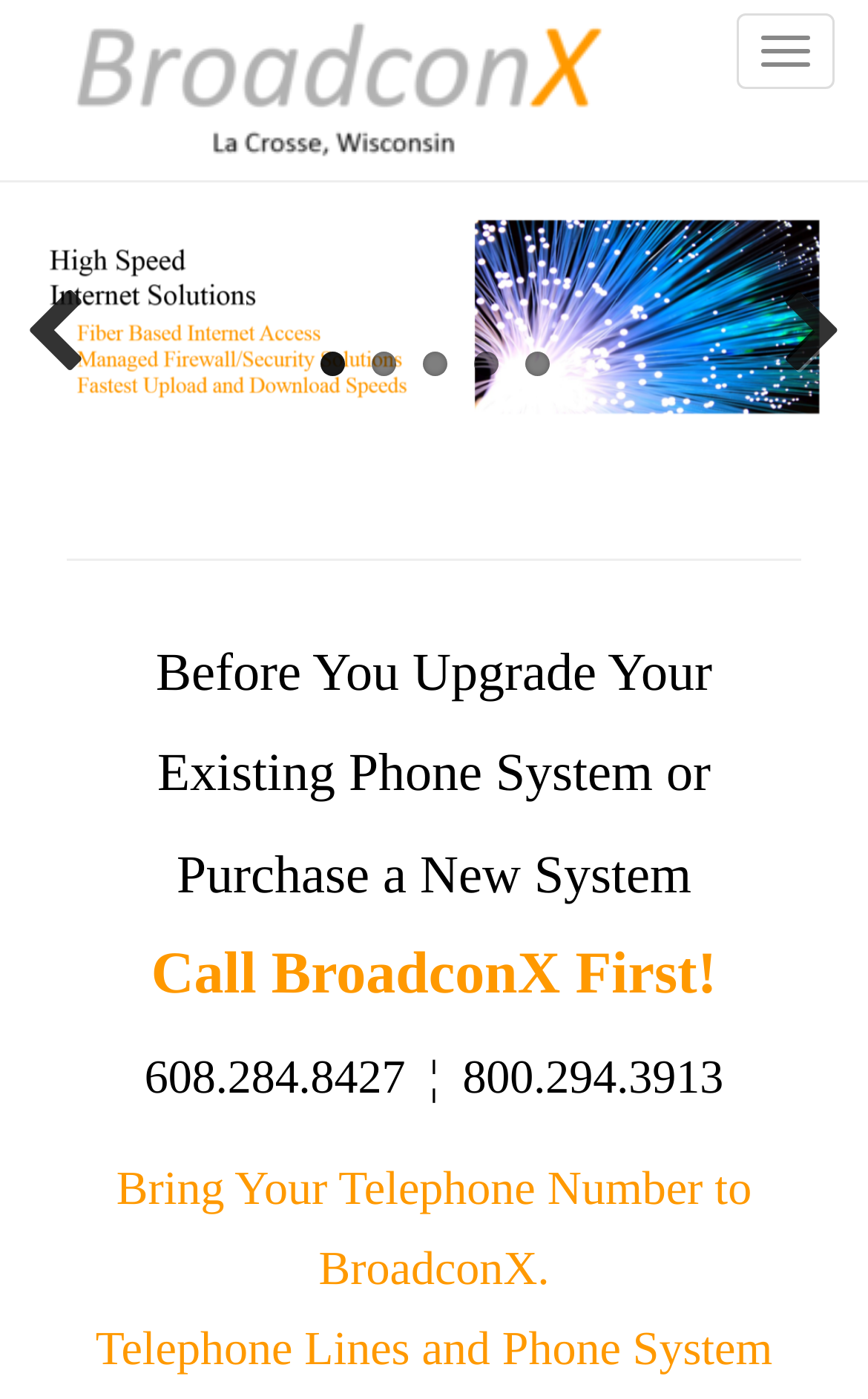Determine the coordinates of the bounding box for the clickable area needed to execute this instruction: "Call BroadconX".

[0.166, 0.751, 0.834, 0.789]